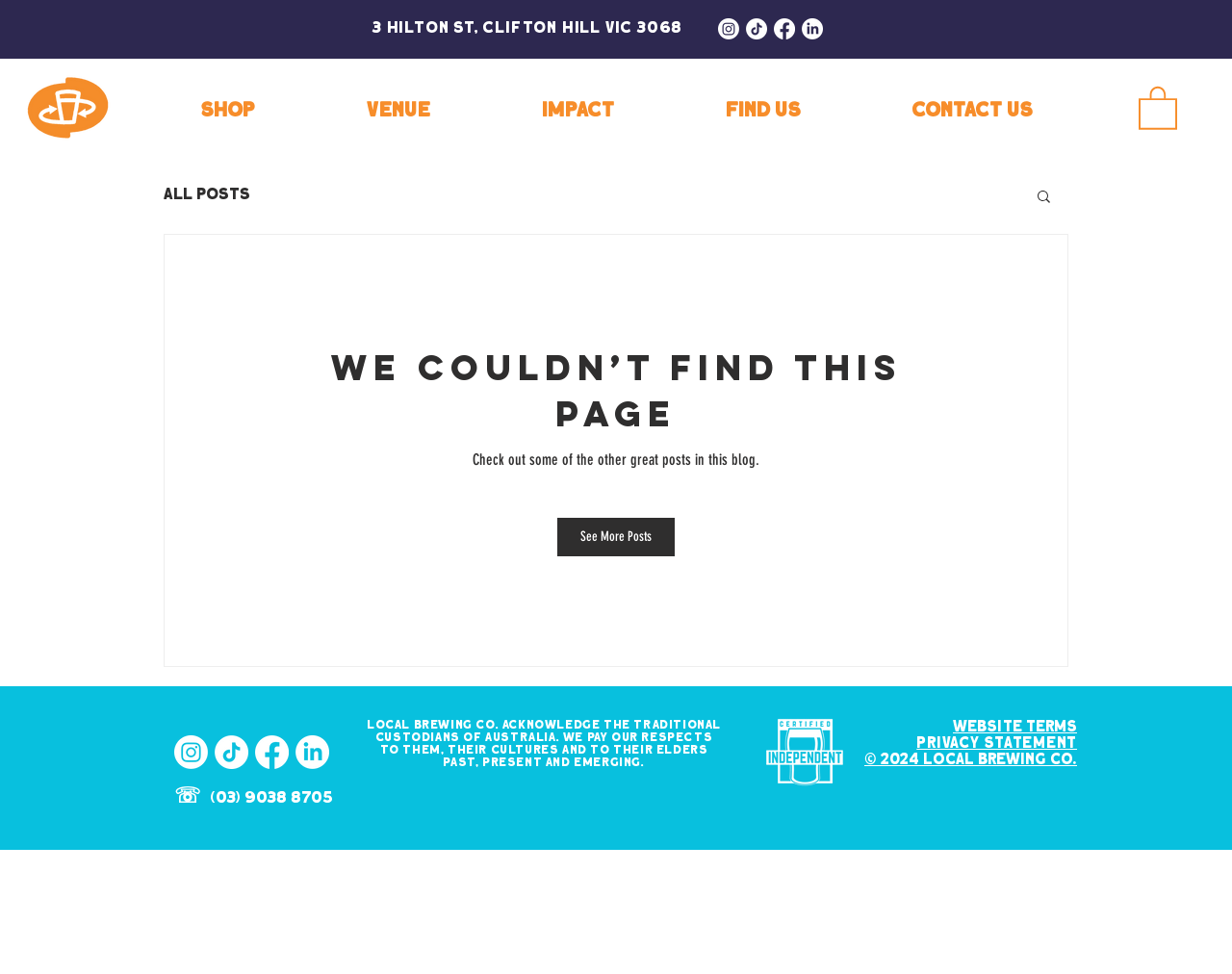Could you locate the bounding box coordinates for the section that should be clicked to accomplish this task: "View the SHOP page".

[0.117, 0.09, 0.252, 0.139]